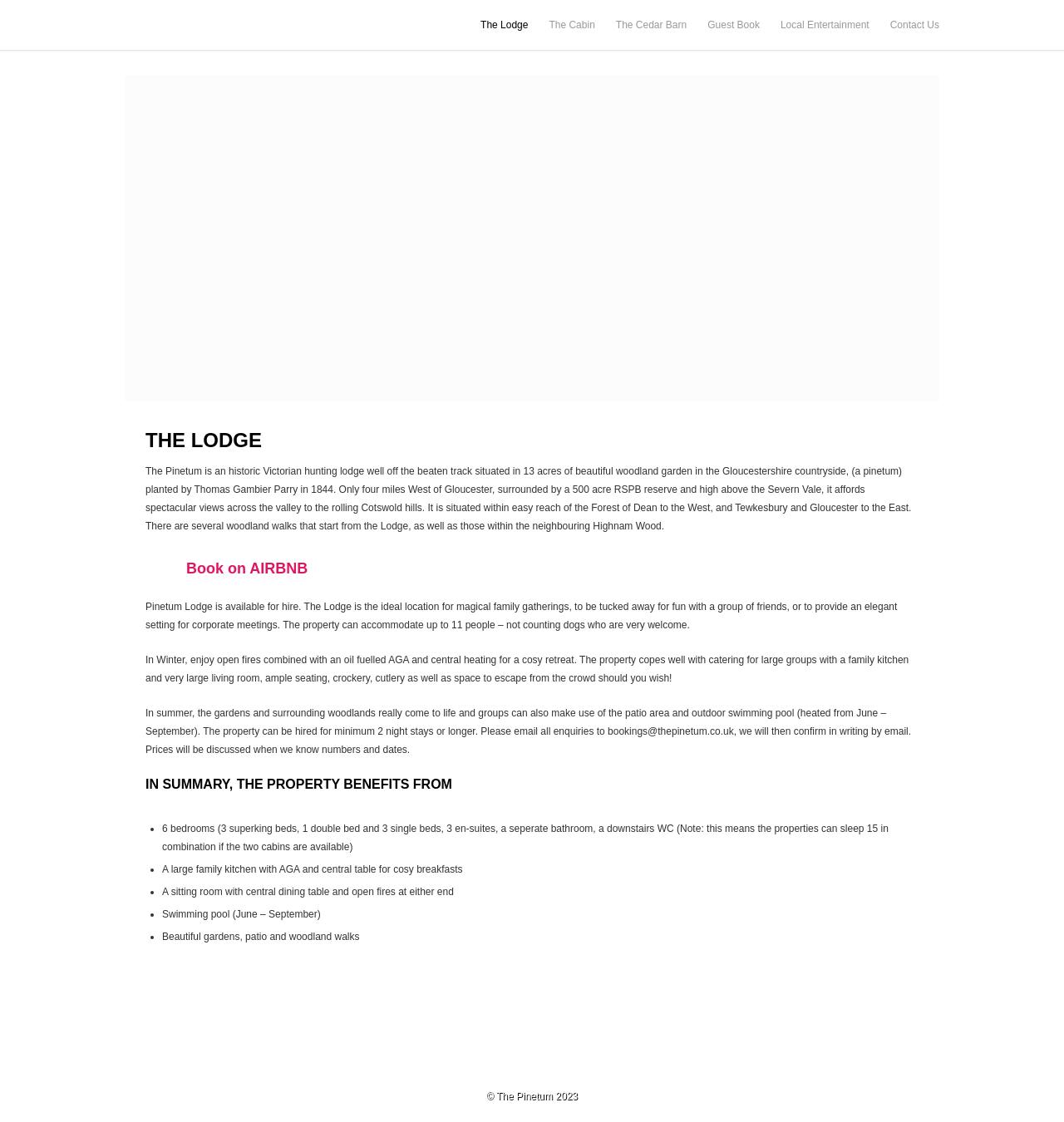Reply to the question with a single word or phrase:
When is the swimming pool available?

June – September